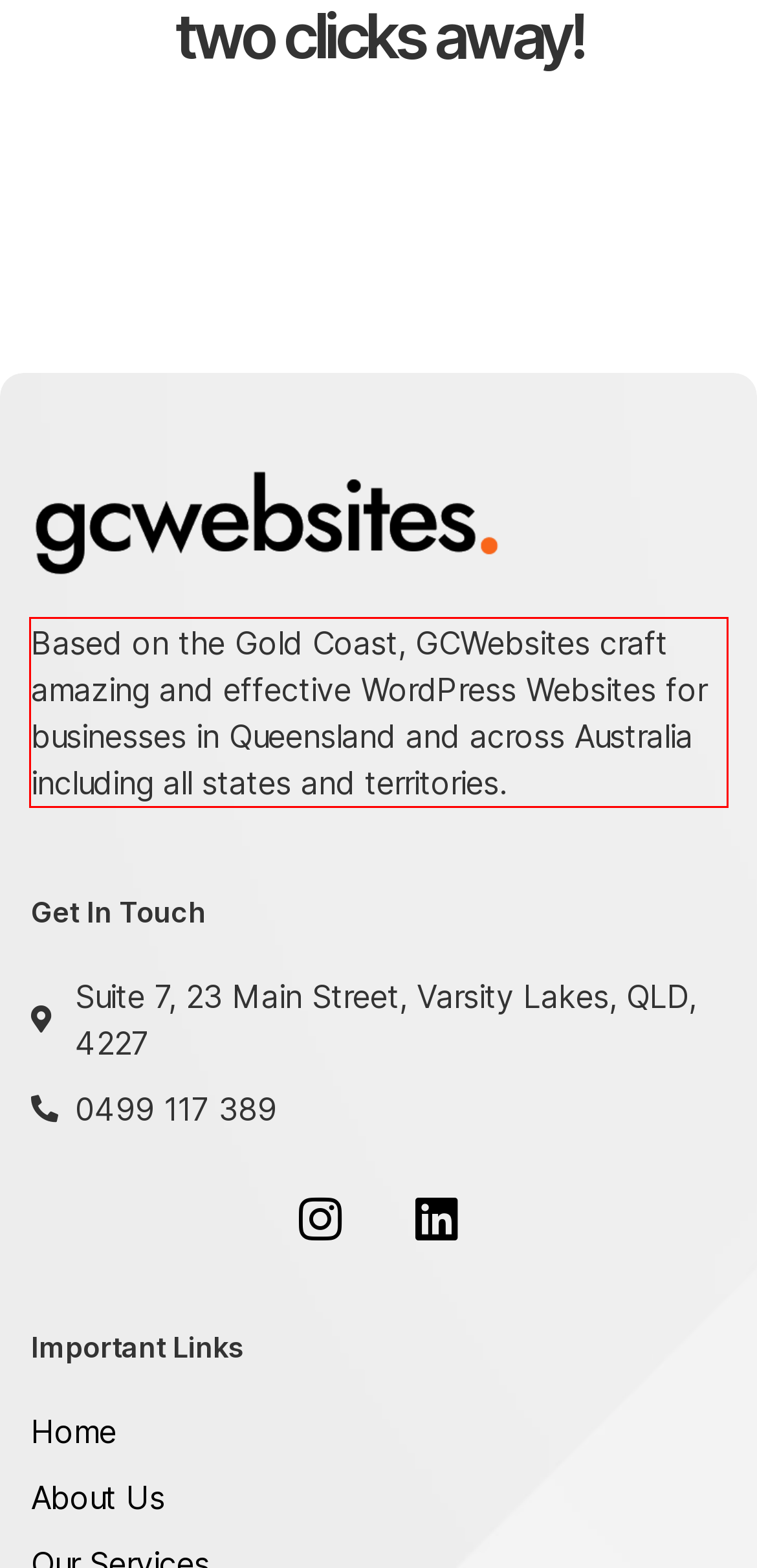Identify the text inside the red bounding box on the provided webpage screenshot by performing OCR.

Based on the Gold Coast, GCWebsites craft amazing and effective WordPress Websites for businesses in Queensland and across Australia including all states and territories.